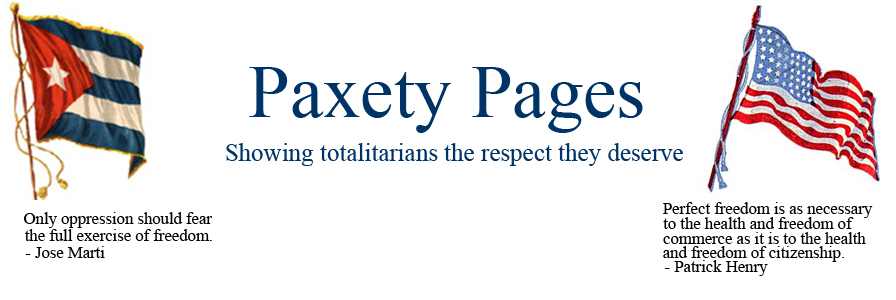What is the tone of the tagline?
Examine the image and provide an in-depth answer to the question.

The tagline 'Showing totalitarians the respect they deserve' is likely meant to be ironic or sarcastic, implying that totalitarians do not deserve respect, which aligns with the website's critical lens on totalitarianism.